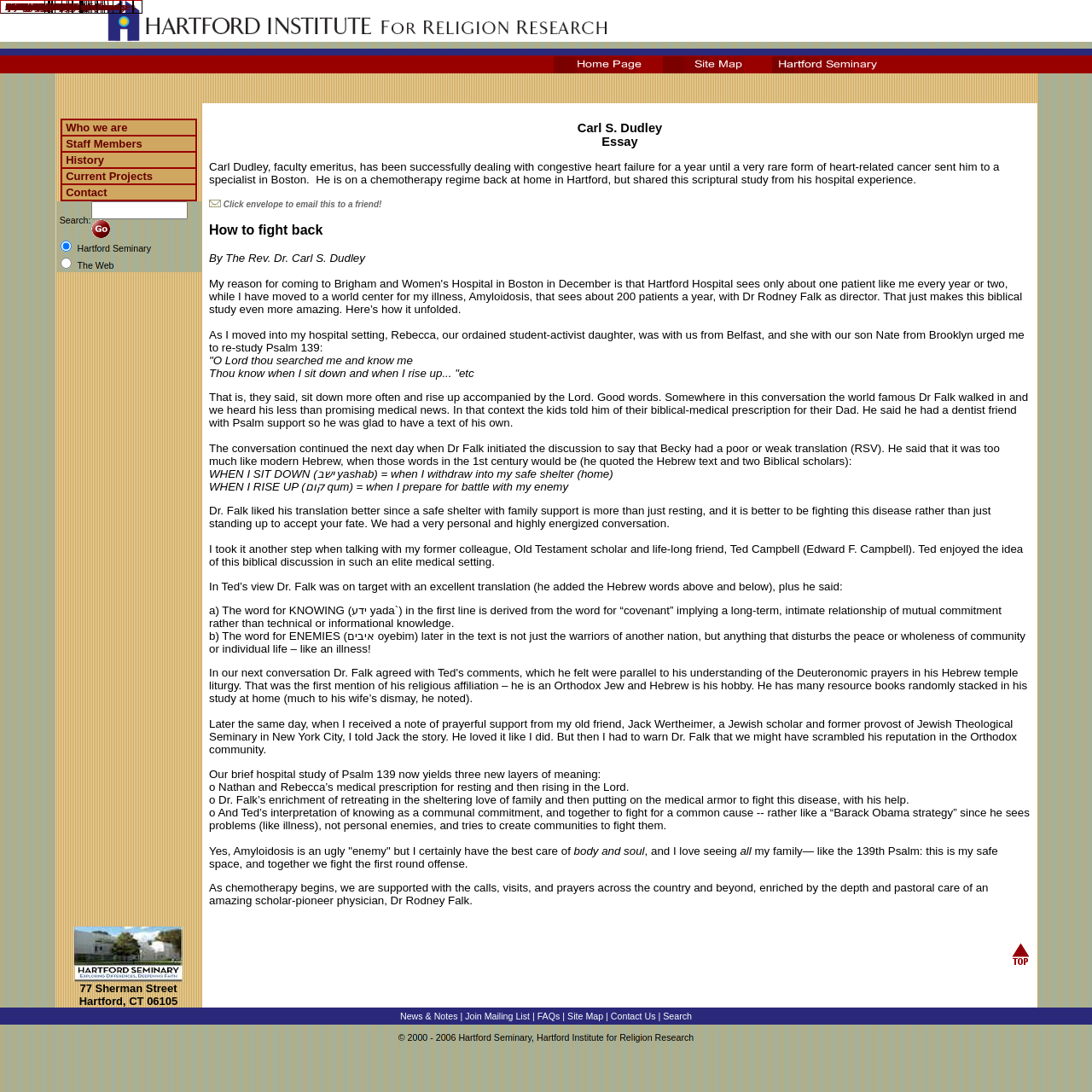Determine the bounding box for the UI element that matches this description: "parent_node: 77 Sherman Street".

[0.067, 0.888, 0.168, 0.902]